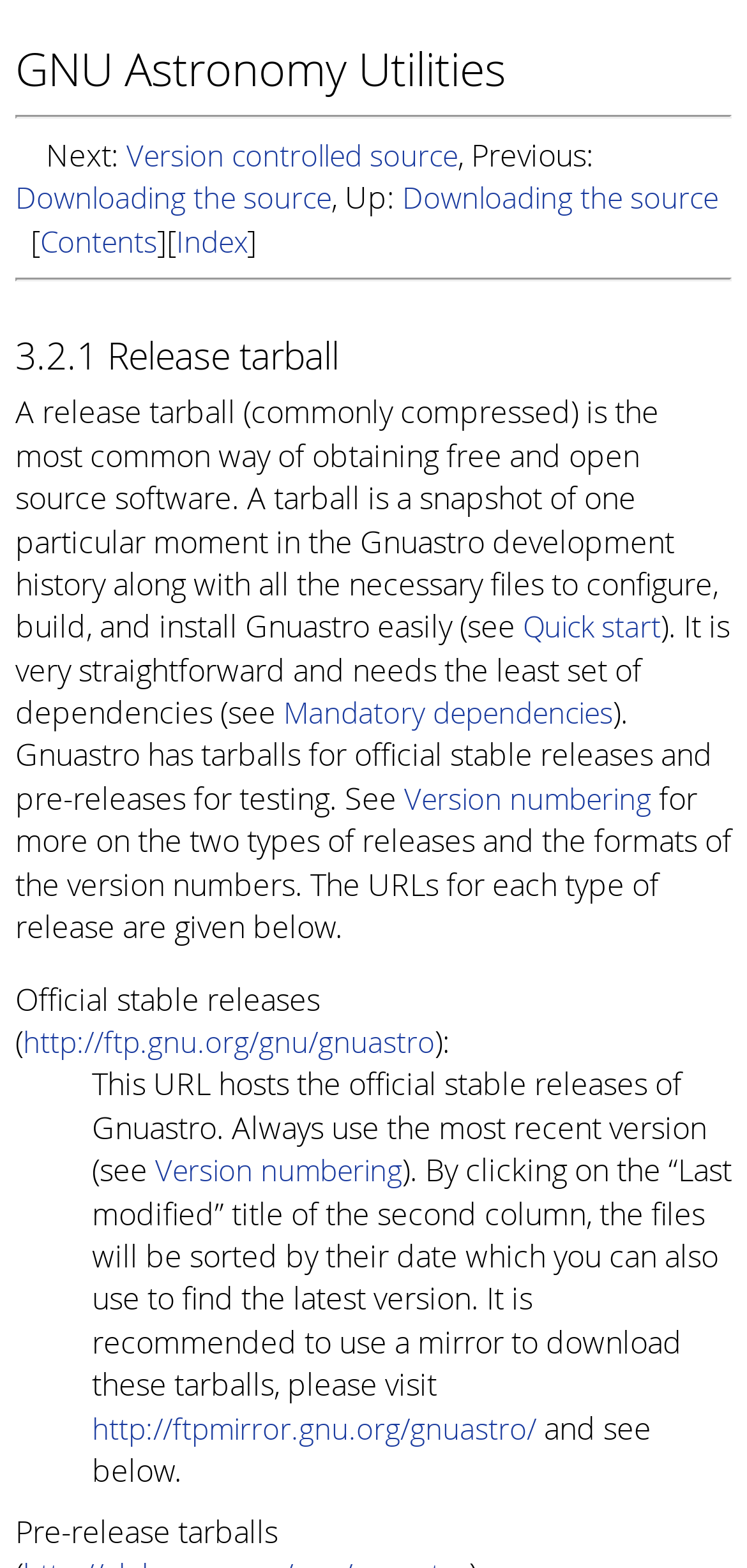Given the description "http://ftp.gnu.org/gnu/gnuastro", determine the bounding box of the corresponding UI element.

[0.031, 0.653, 0.582, 0.677]